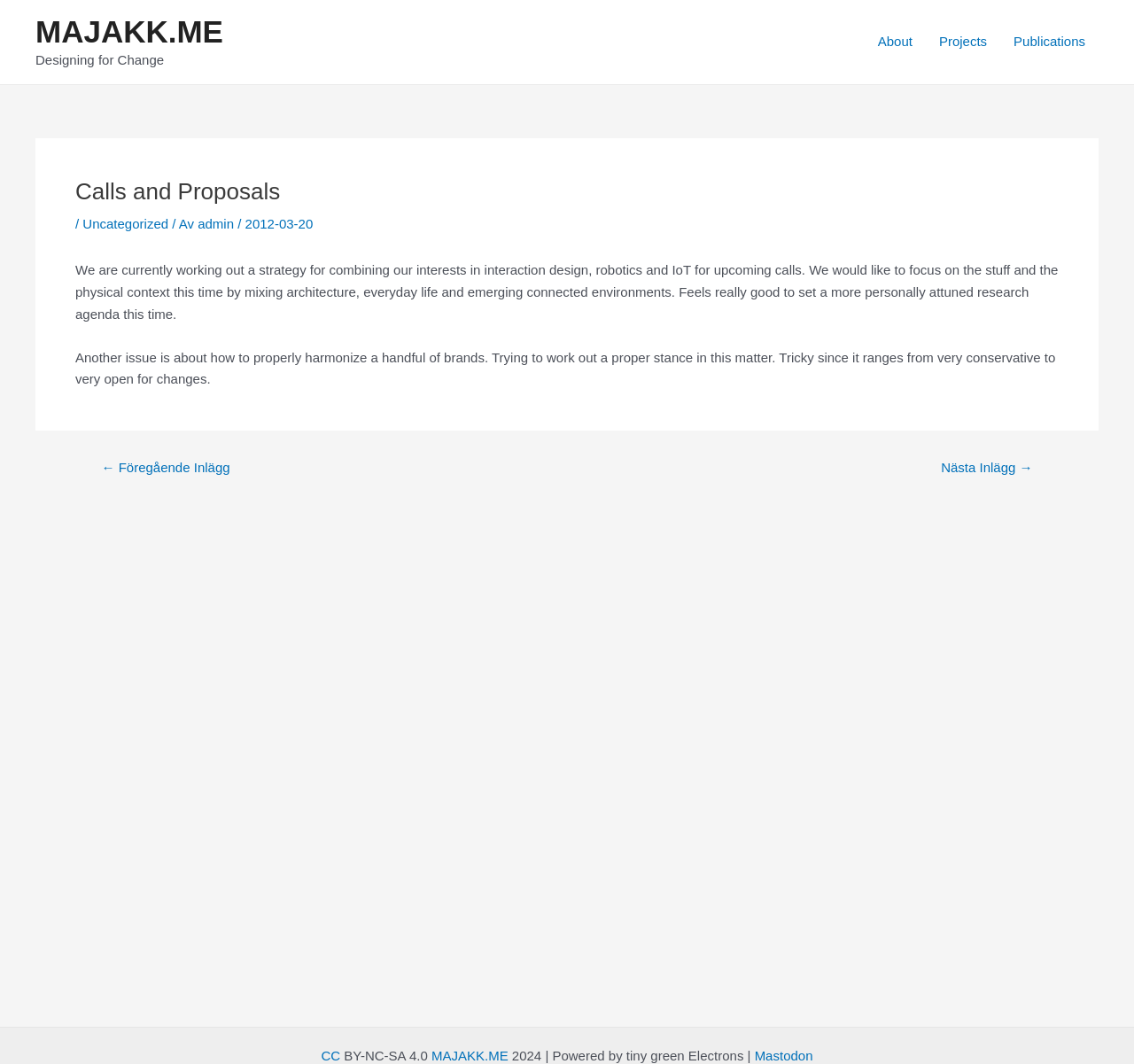Using the description: "← Föregående Inlägg", determine the UI element's bounding box coordinates. Ensure the coordinates are in the format of four float numbers between 0 and 1, i.e., [left, top, right, bottom].

[0.072, 0.433, 0.22, 0.446]